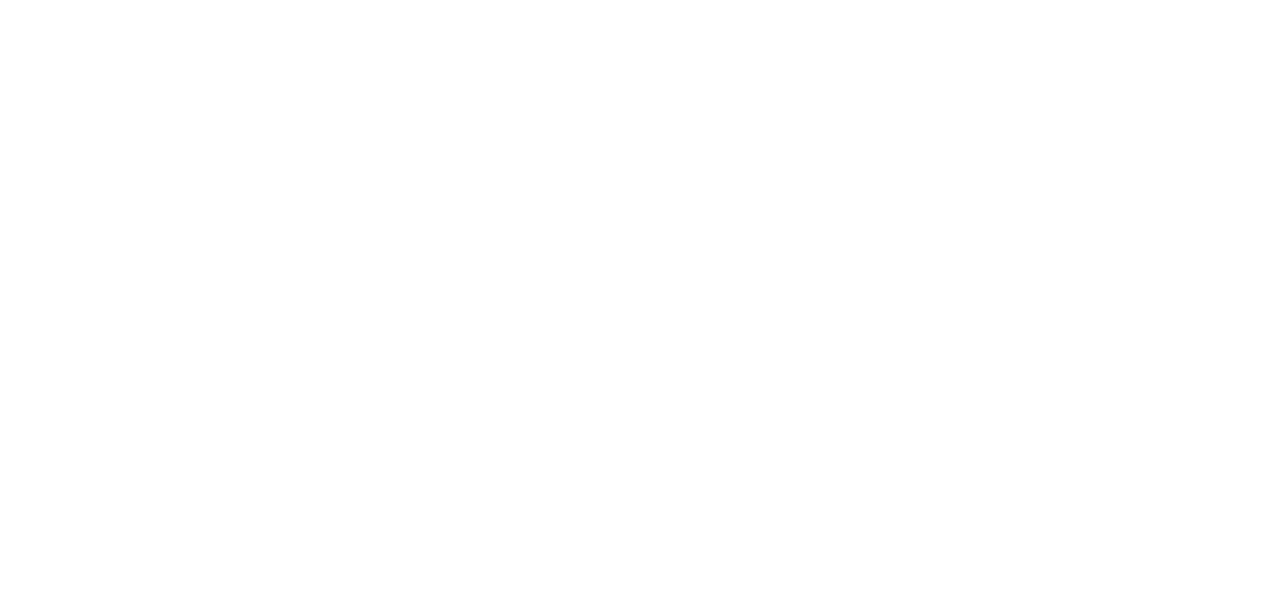What is the first link under 'Explore'?
Use the screenshot to answer the question with a single word or phrase.

Study with us